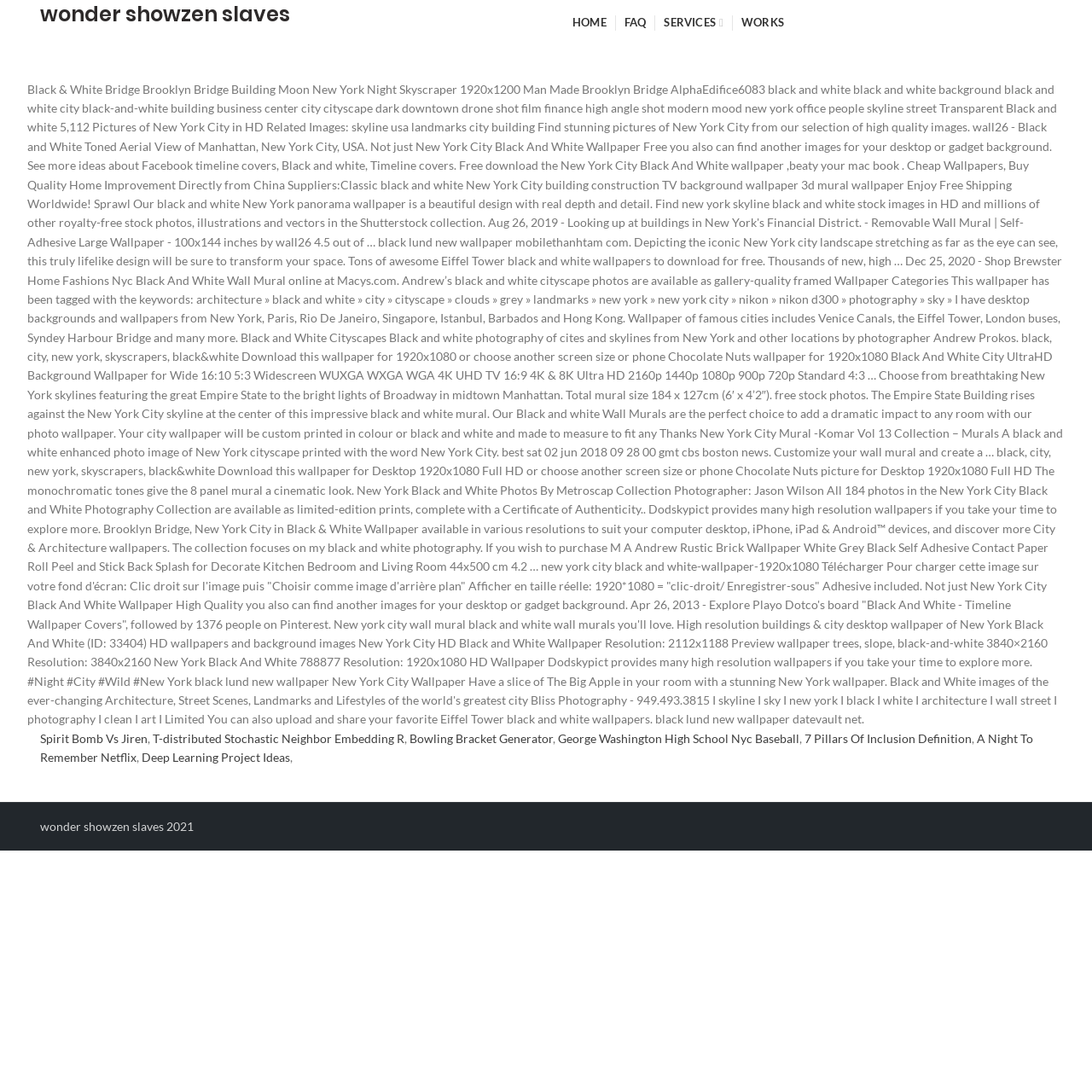Provide a brief response to the question using a single word or phrase: 
What is the style of the images on the webpage?

Black and White Photography